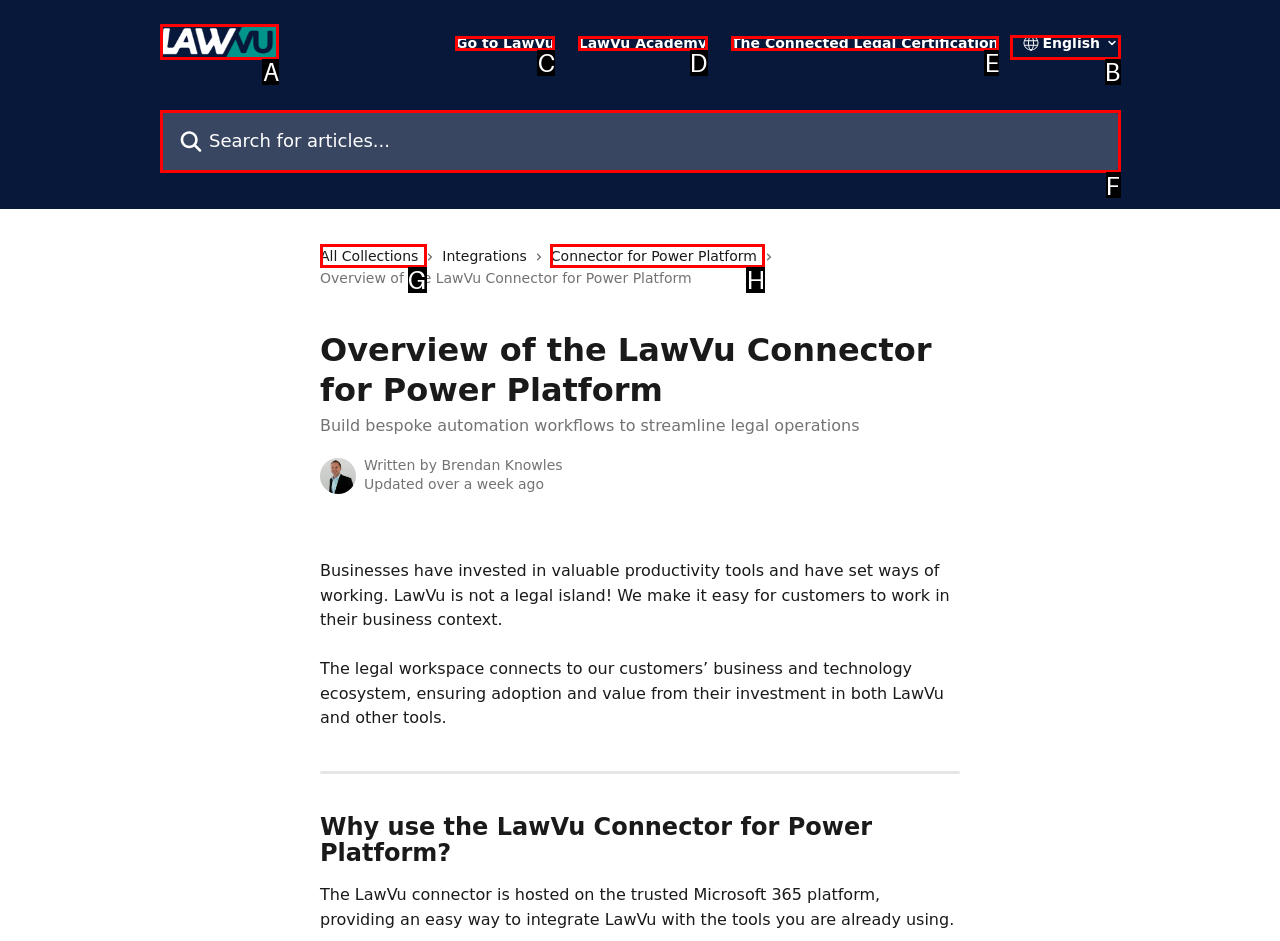Using the description: name="q" placeholder="Search for articles...", find the HTML element that matches it. Answer with the letter of the chosen option.

F